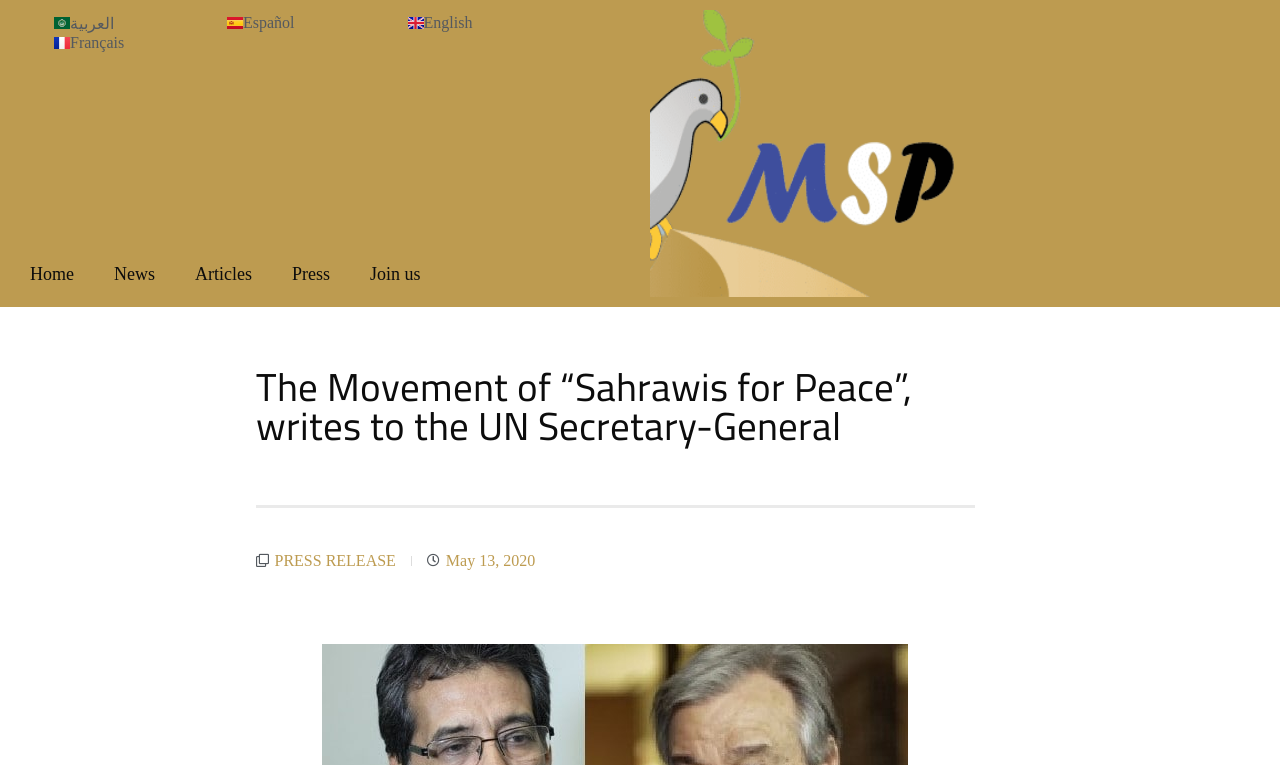What is the category of the article?
Please provide a single word or phrase as your answer based on the screenshot.

Press